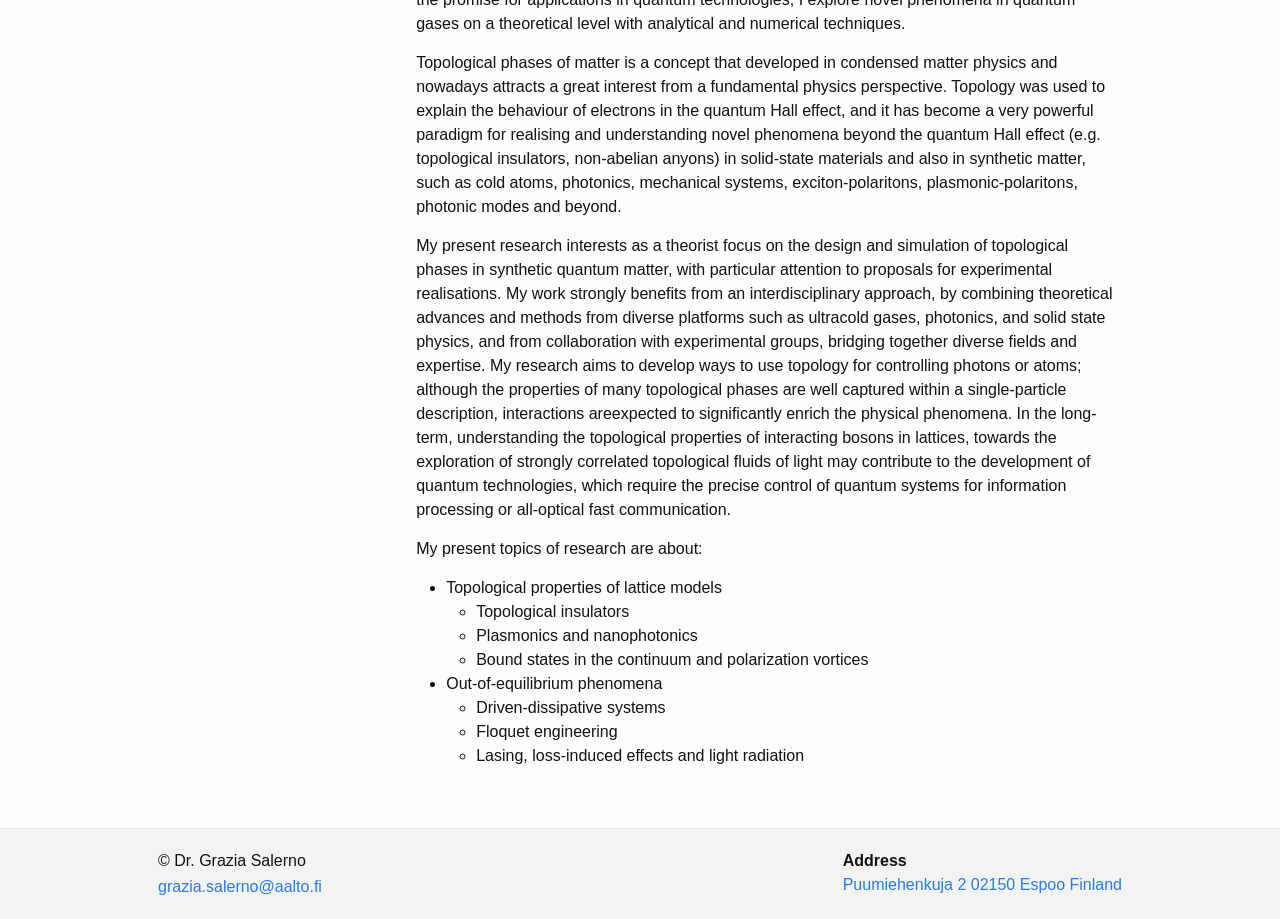Identify the bounding box coordinates for the UI element described by the following text: "Puumiehenkuja 2 02150 Espoo Finland". Provide the coordinates as four float numbers between 0 and 1, in the format [left, top, right, bottom].

[0.658, 0.953, 0.877, 0.972]